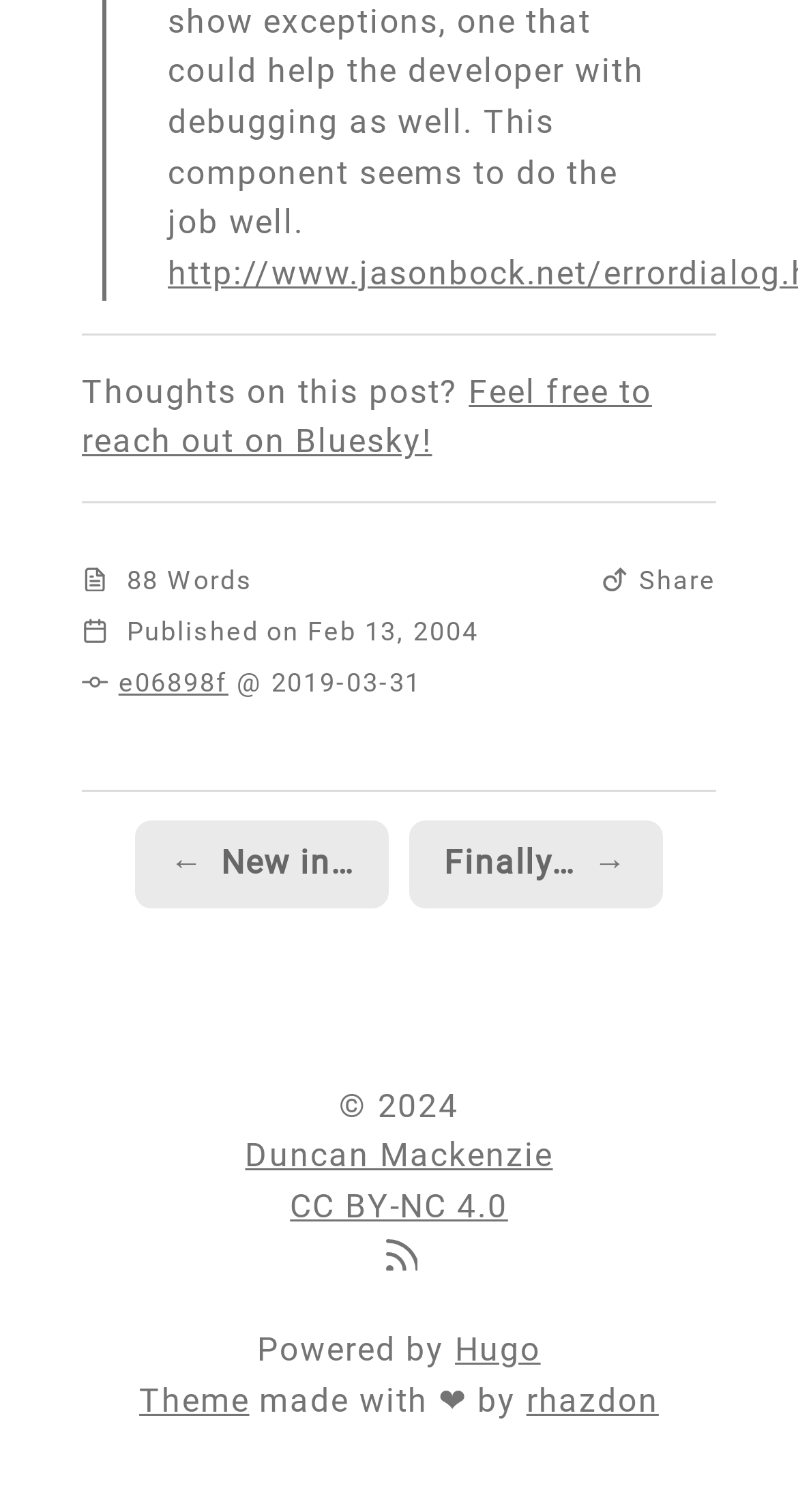What is the copyright year?
Examine the webpage screenshot and provide an in-depth answer to the question.

I found the copyright year by looking at the text '© 2024' at the bottom of the page, which indicates the year of copyright.